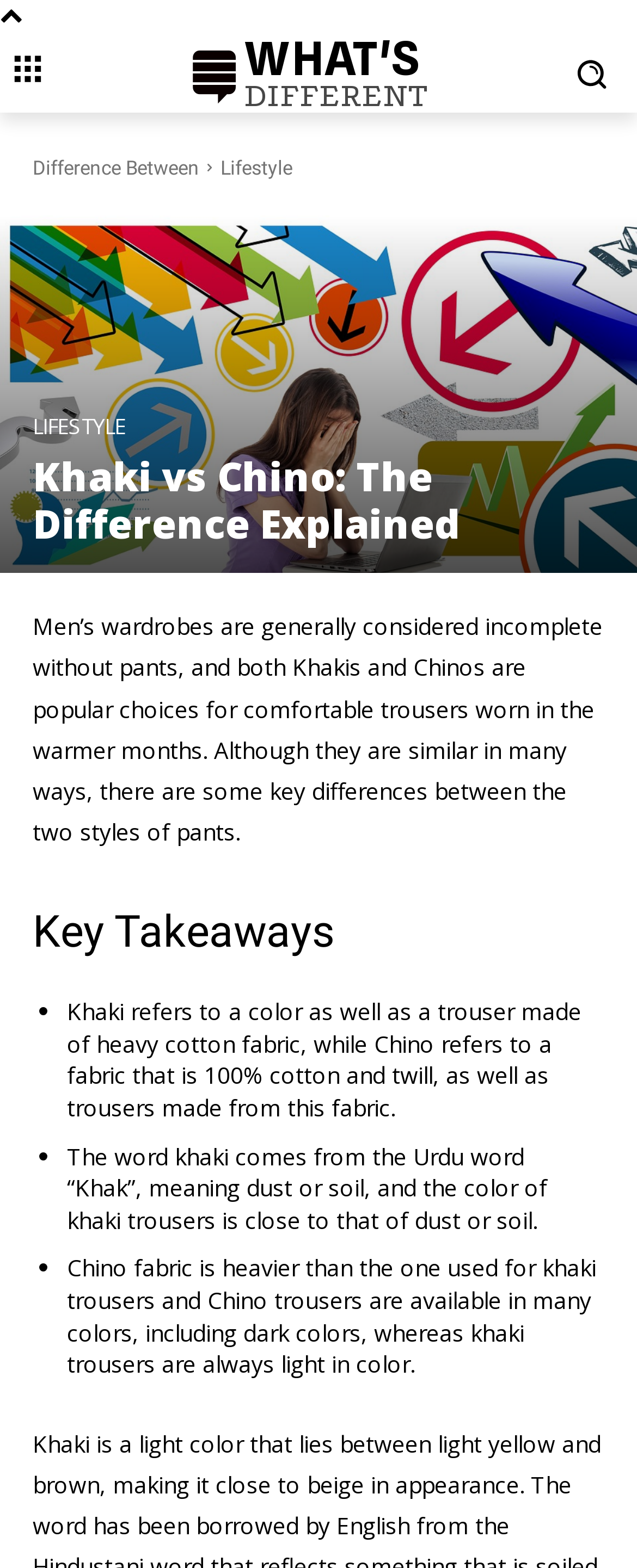What is khaki referred to in the context of pants?
Based on the image, provide a one-word or brief-phrase response.

A color and a fabric